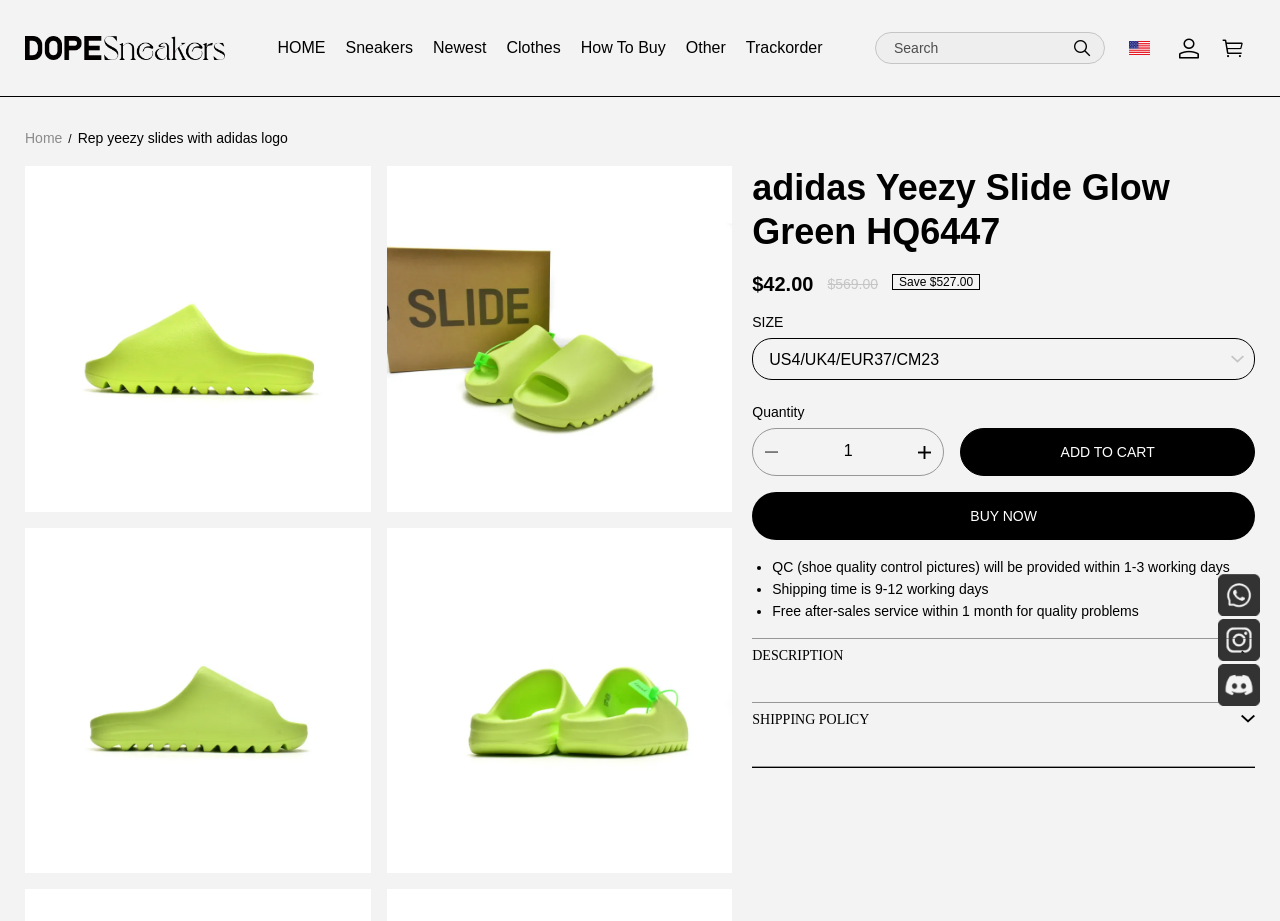Create a detailed narrative of the webpage’s visual and textual elements.

This webpage appears to be an e-commerce product page for the "adidas Yeezy Slide Glow Green HQ6447" shoes. At the top, there is a navigation menu with links to "HOME", "Newest", "How To Buy", "Trackorder", and a search bar. Below the navigation menu, there is a section with links to "Clothes" and "Other" categories.

The main product image is displayed prominently on the page, with three smaller images of the same product below it. The product name "adidas Yeezy Slide Glow Green HQ6447" is displayed in a heading above the images. The product price "$42.00" is shown, with a strikethrough original price of "$569.00" and a "Save $527.00" discount message.

Below the product images, there is a section for selecting the product size and quantity. The size options are presented in a dropdown menu, and the quantity can be adjusted using "+" and "-" buttons. There is also an "ADD TO CART" button and a "BUY NOW" button.

The page also includes a section with product details, including a list of features such as "QC (shoe quality control pictures) will be provided within 1-3 working days", "Shipping time is 9-12 working days", and "Free after-sales service within 1 month for quality problems". There are also headings for "DESCRIPTION" and "SHIPPING POLICY" sections, although the content of these sections is not immediately visible.

At the bottom of the page, there are some social media links and a few empty links.